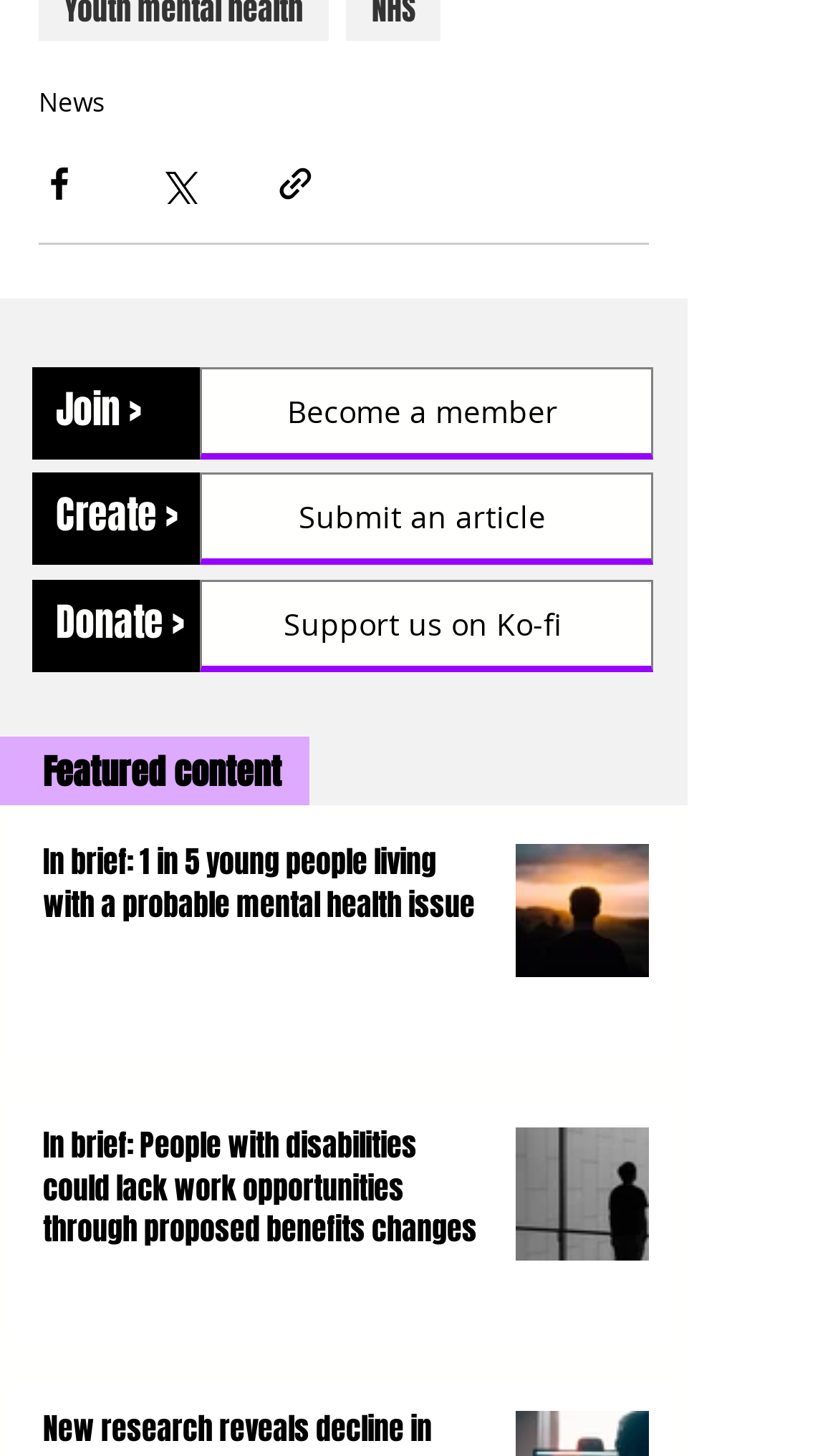How many share options are available?
Answer briefly with a single word or phrase based on the image.

3